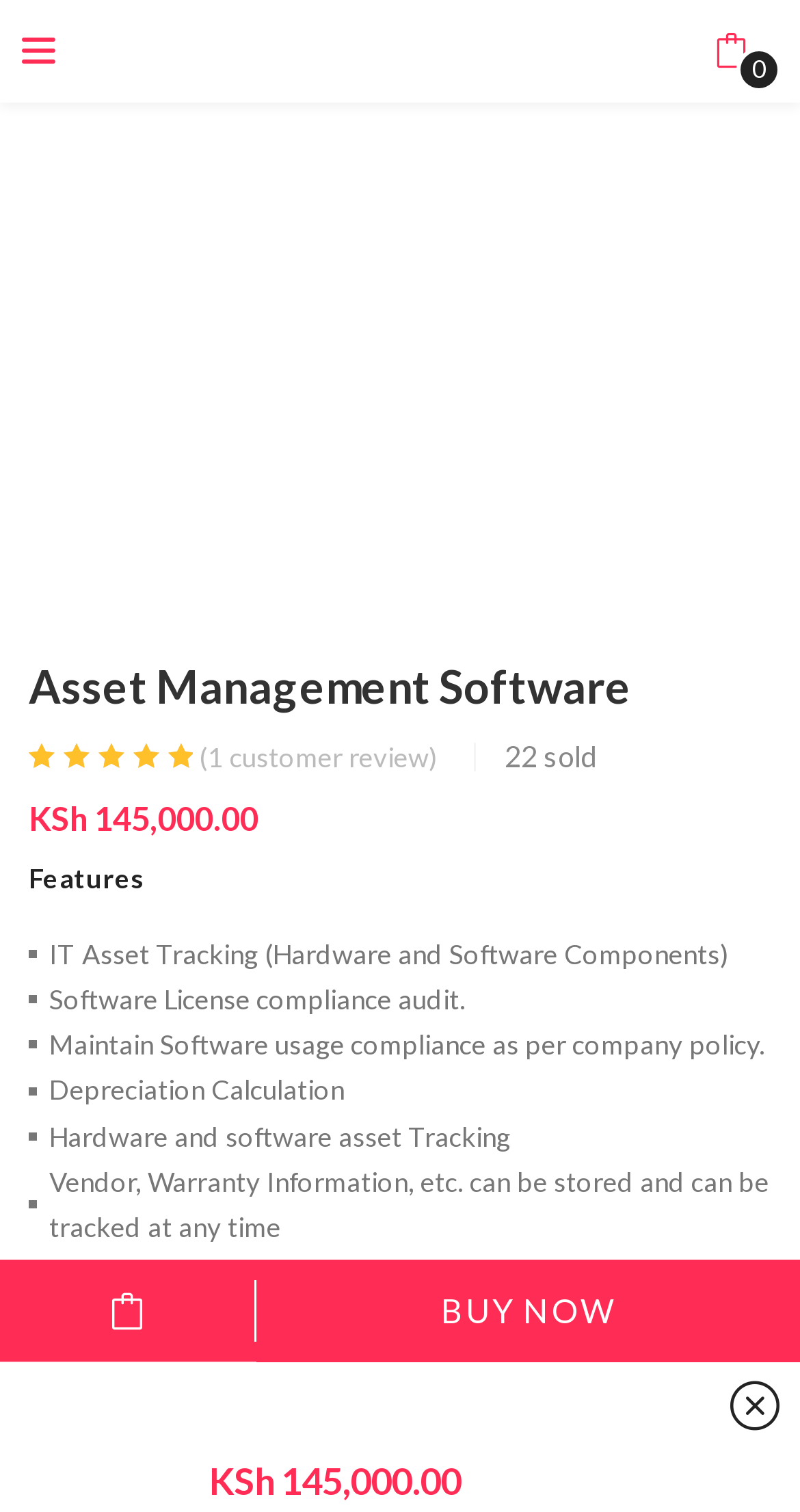Explain the webpage in detail, including its primary components.

This webpage is about asset management software, specifically highlighting its features and benefits. At the top, there is a button with a dropdown menu, accompanied by a large figure that spans almost the entire width of the page. Below this, there are two links, "Asset Management Software" and "Asset Management System", each with an associated image.

The main content of the page is divided into sections. The first section has a heading "Asset Management Software" and displays a 5-star rating based on 1 customer review. Below this, there is a section showing the number of items sold, which is 22. The price of the software is listed as KSh 145,000.00.

The next section is dedicated to the features of the software, which include IT asset tracking, software license compliance audit, depreciation calculation, and advanced report generation, among others. These features are listed in a vertical column, with each feature described in a few sentences.

At the bottom of the page, there is a repetition of the price, KSh 145,000.00, which suggests a call-to-action for the user to purchase the software. Overall, the webpage is focused on showcasing the benefits and features of the asset management software, with a clear emphasis on encouraging the user to make a purchase.